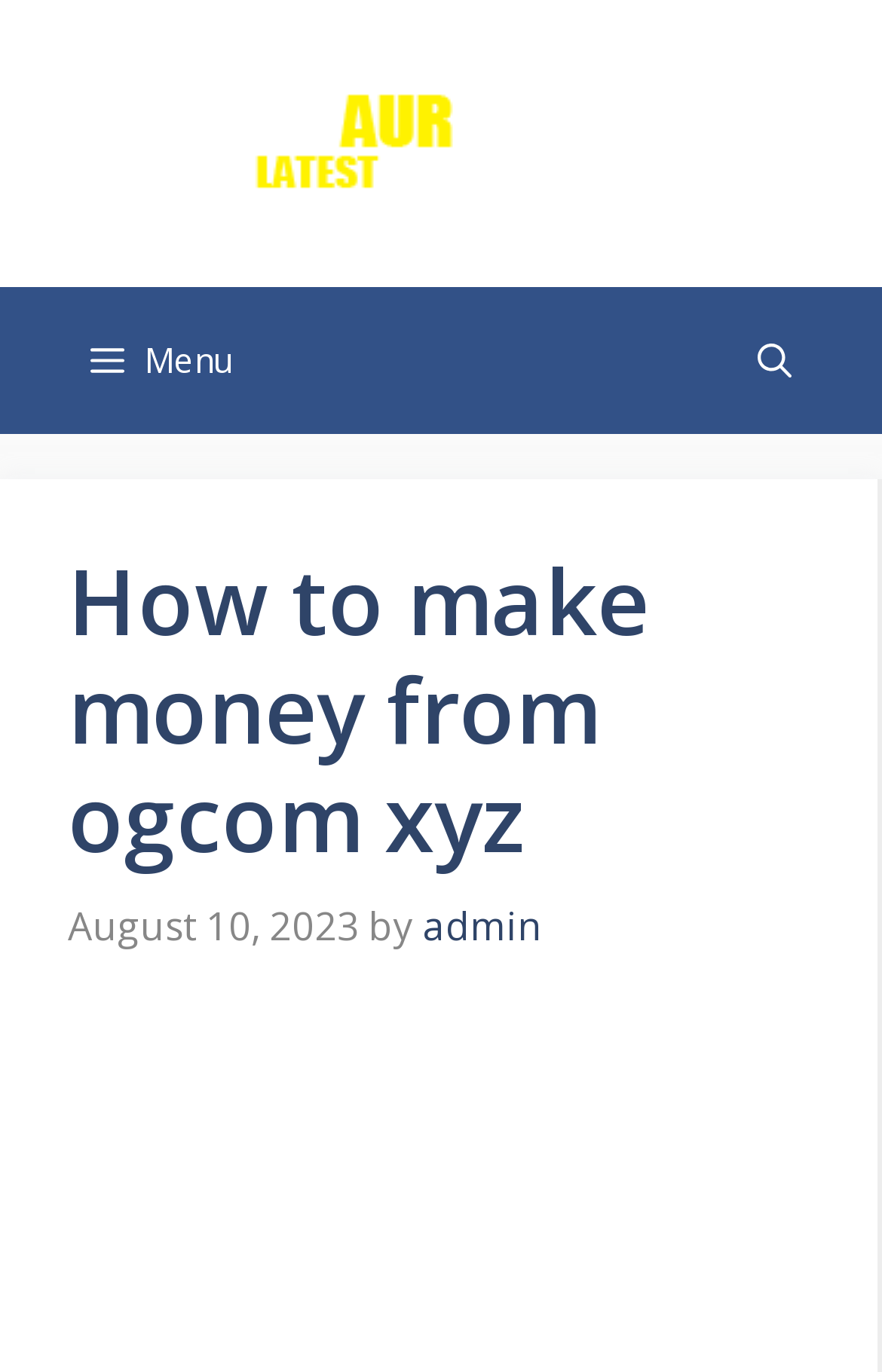What is the name of the website?
Please provide a single word or phrase answer based on the image.

Site